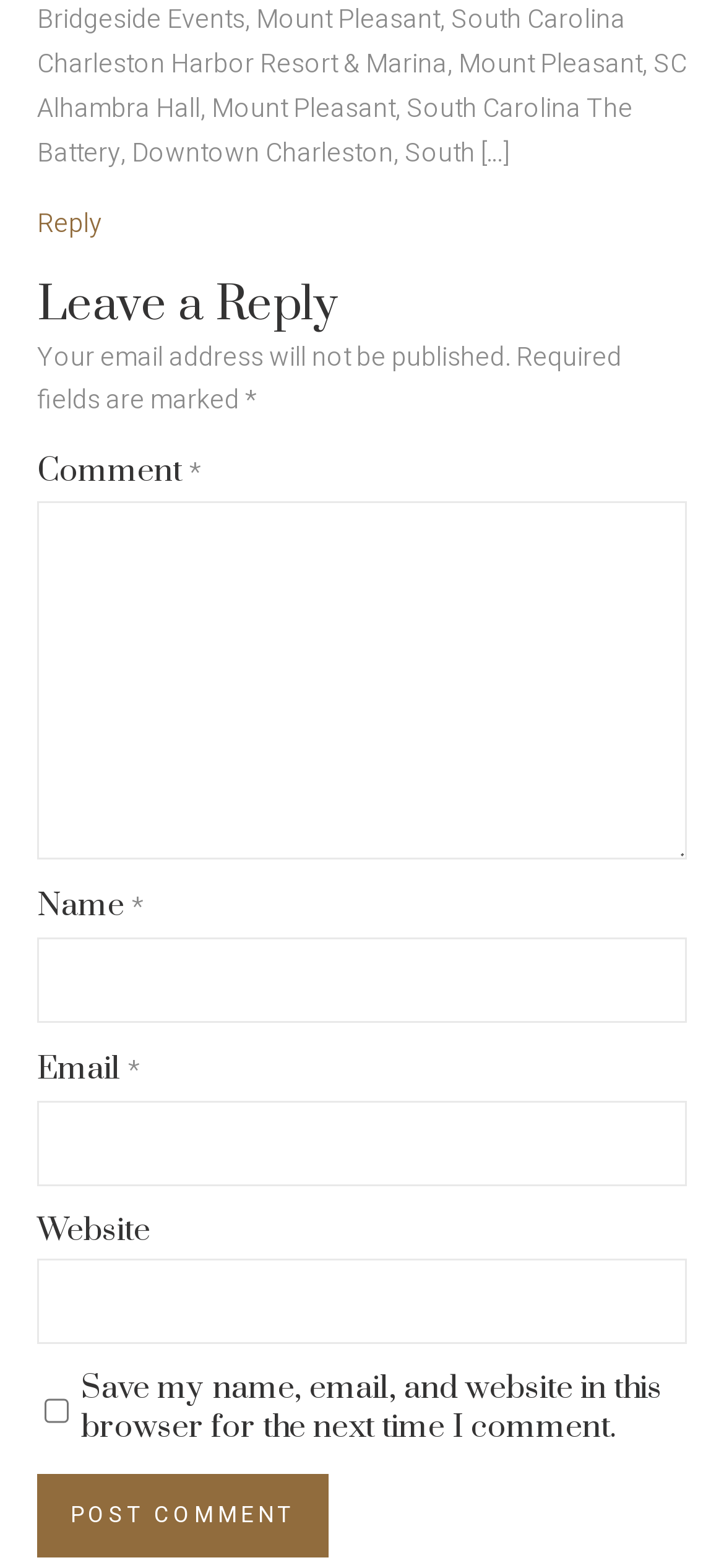Find the bounding box coordinates for the area that should be clicked to accomplish the instruction: "Click the Charleston Wedding Photographer link".

[0.051, 0.218, 0.874, 0.271]